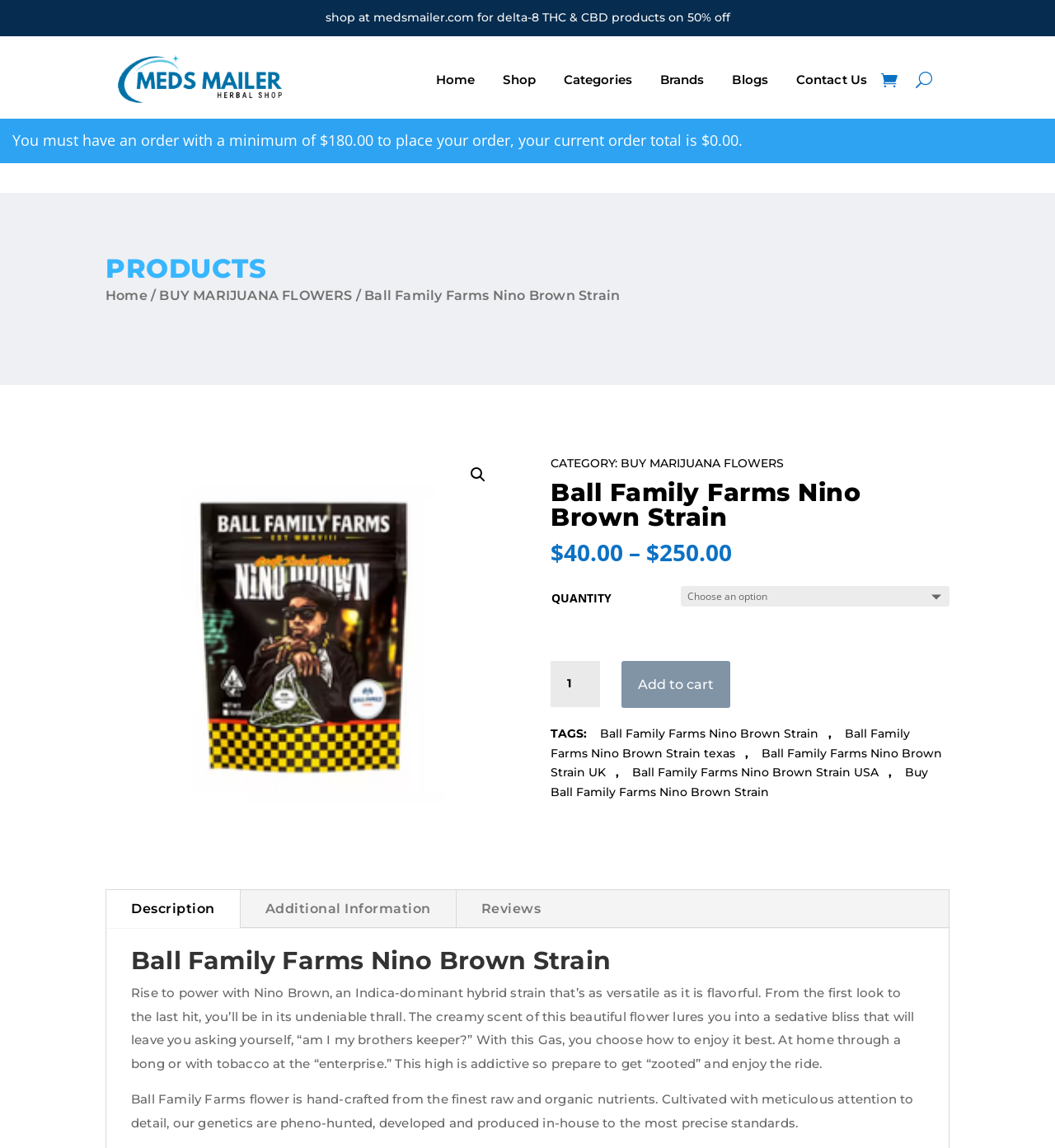Identify the bounding box for the element characterized by the following description: "Download 'torimix.png'".

None